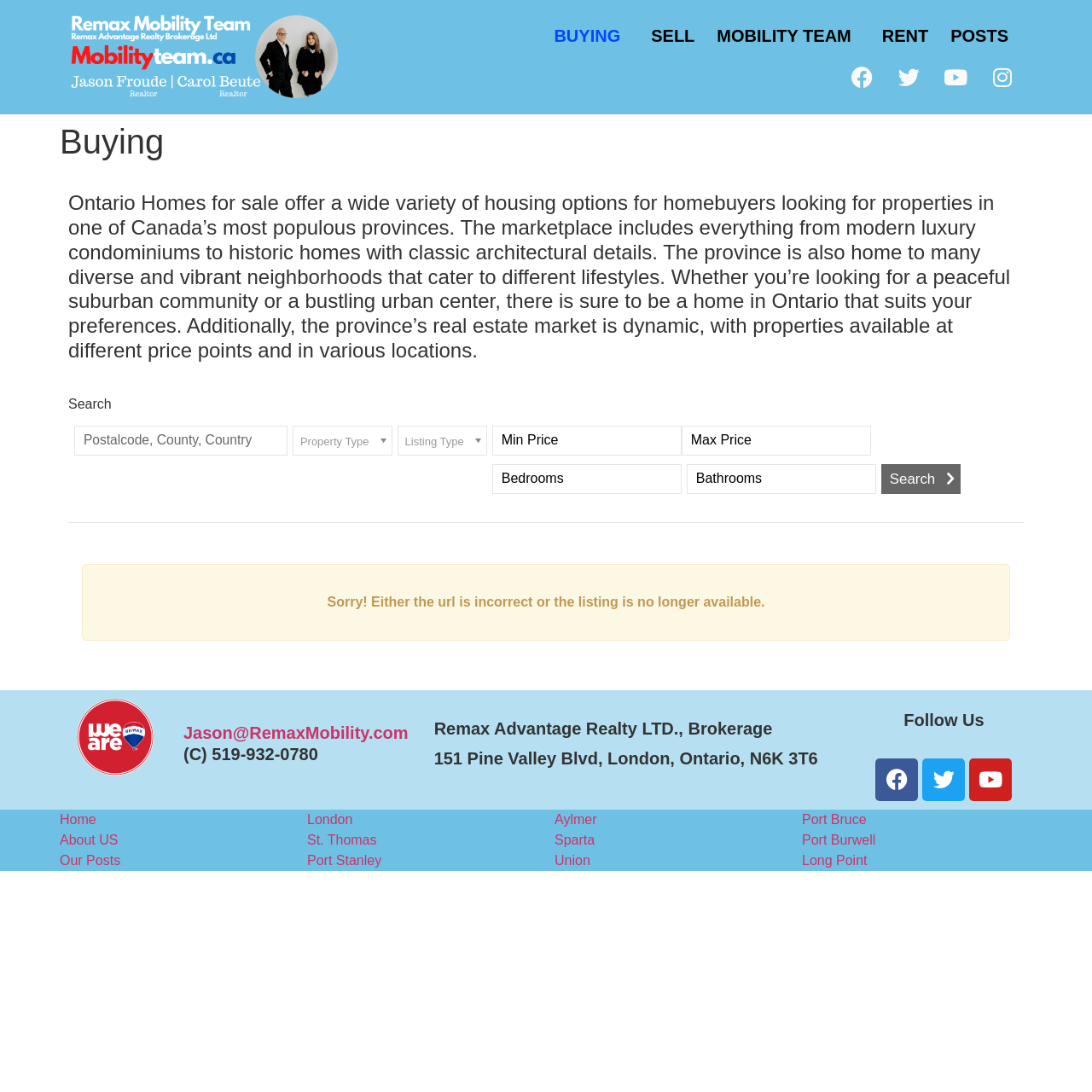Could you locate the bounding box coordinates for the section that should be clicked to accomplish this task: "Follow on Facebook".

[0.77, 0.051, 0.809, 0.09]